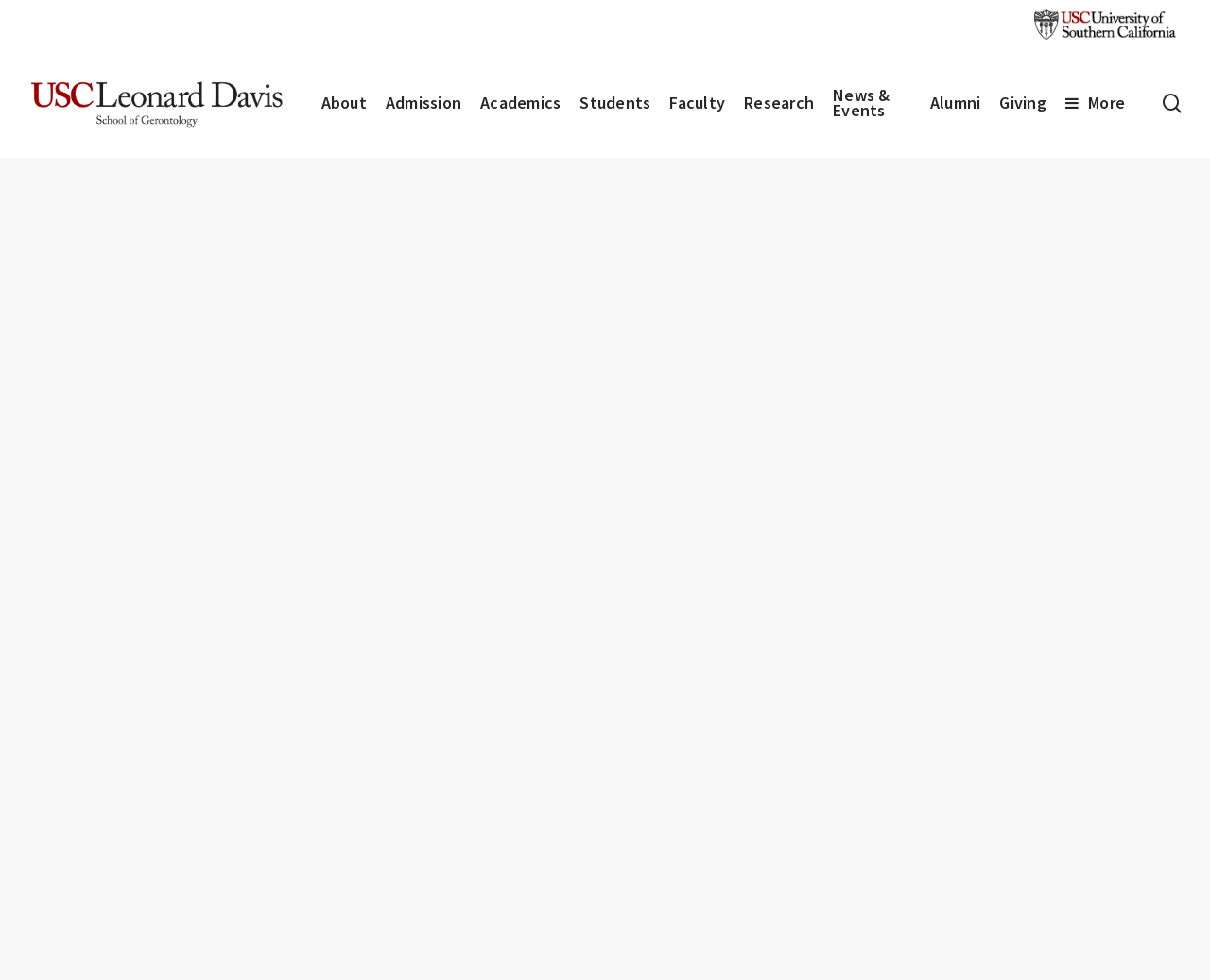Specify the bounding box coordinates of the region I need to click to perform the following instruction: "go to the about page". The coordinates must be four float numbers in the range of 0 to 1, i.e., [left, top, right, bottom].

[0.257, 0.098, 0.311, 0.113]